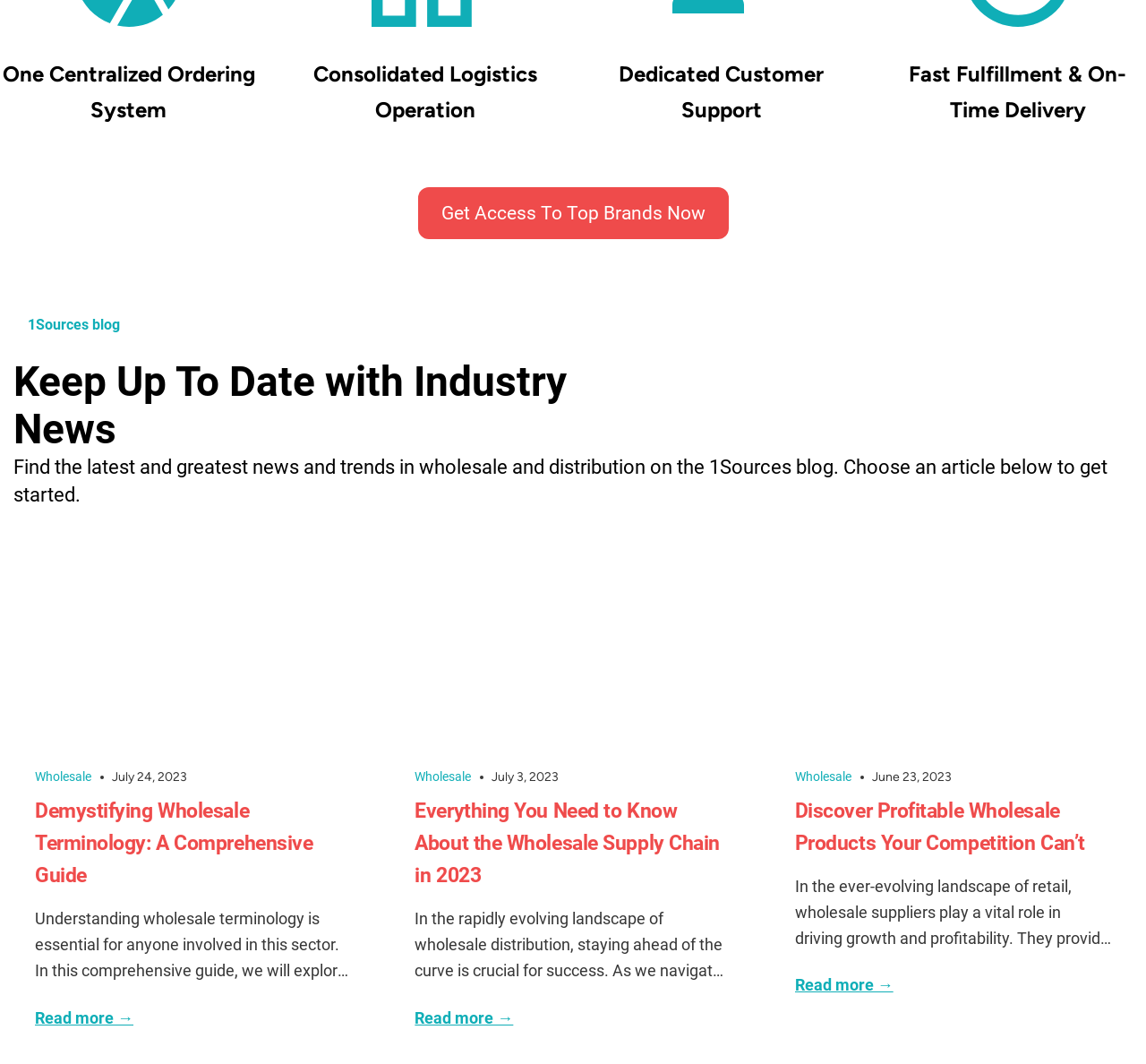Identify the bounding box for the described UI element: "Read more →".

[0.03, 0.955, 0.116, 0.979]